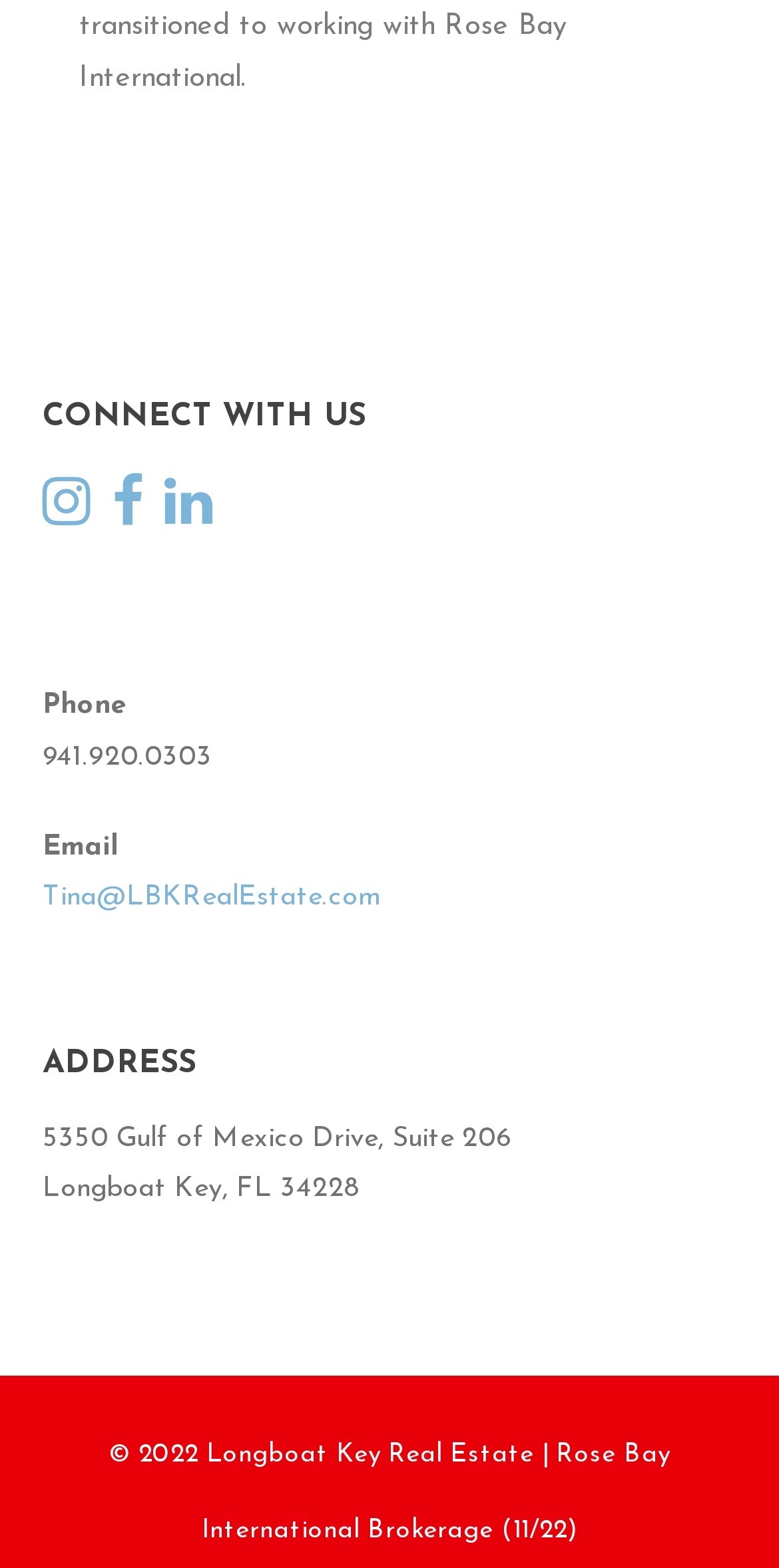What is the phone number?
Based on the visual details in the image, please answer the question thoroughly.

I found the phone number by looking at the section with the heading 'CONNECT WITH US' and then finding the static text element that says 'Phone' and the adjacent static text element that displays the phone number.